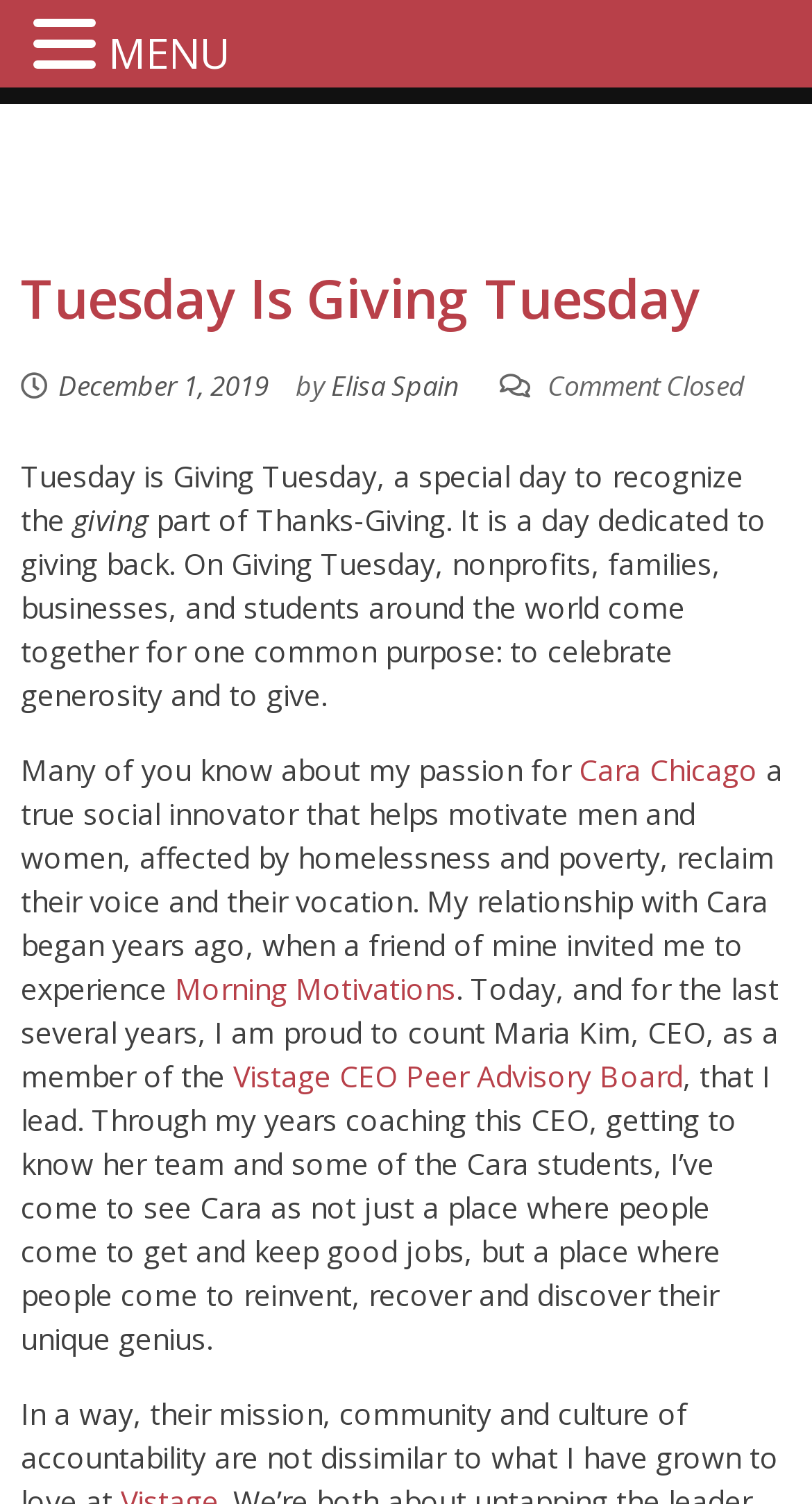Predict the bounding box of the UI element that fits this description: "MENU".

[0.133, 0.011, 0.285, 0.06]